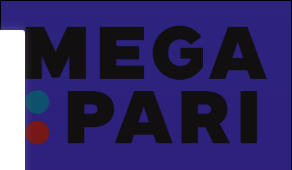How many colored circles are next to the text?
Look at the image and provide a detailed response to the question.

The design is complemented by two colored circles in teal and red, strategically placed next to the text, adding a dynamic touch to the overall design.